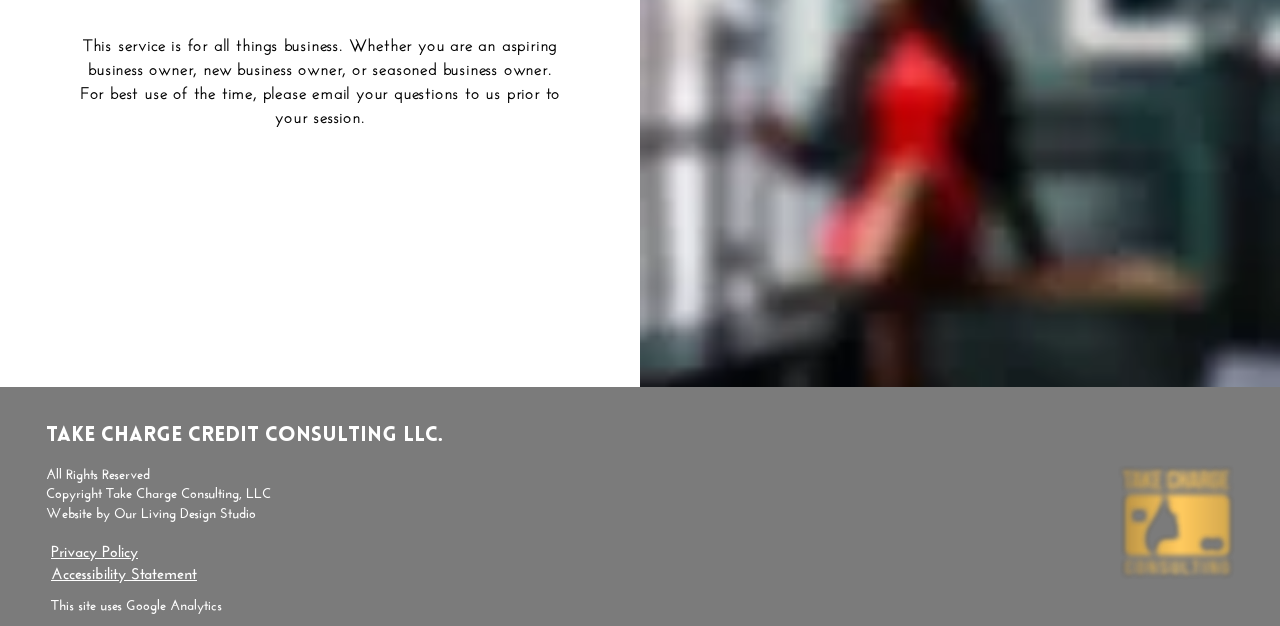Determine the bounding box coordinates of the clickable region to follow the instruction: "View the Press Release".

None